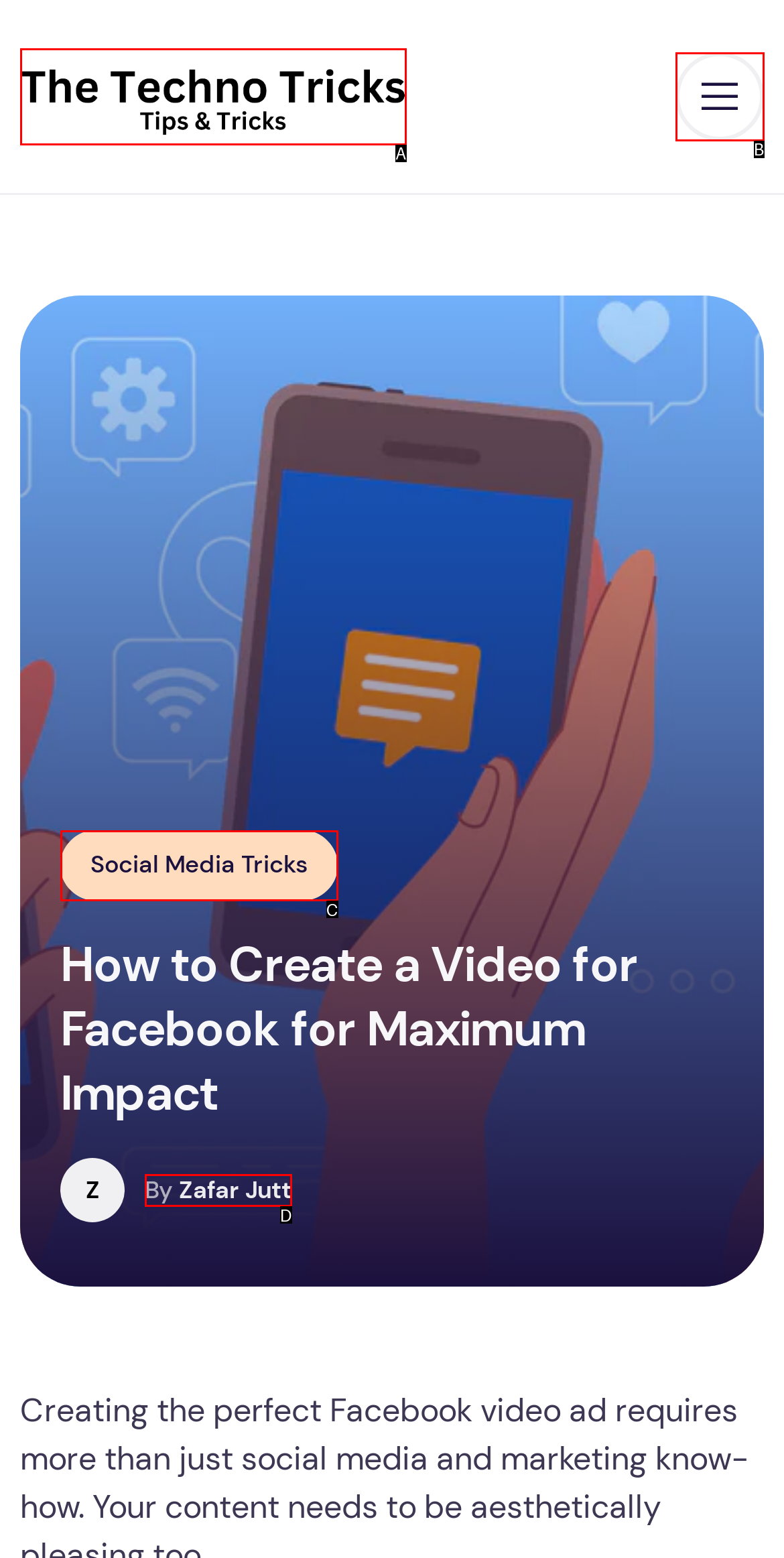Using the provided description: alt="Logo", select the most fitting option and return its letter directly from the choices.

A